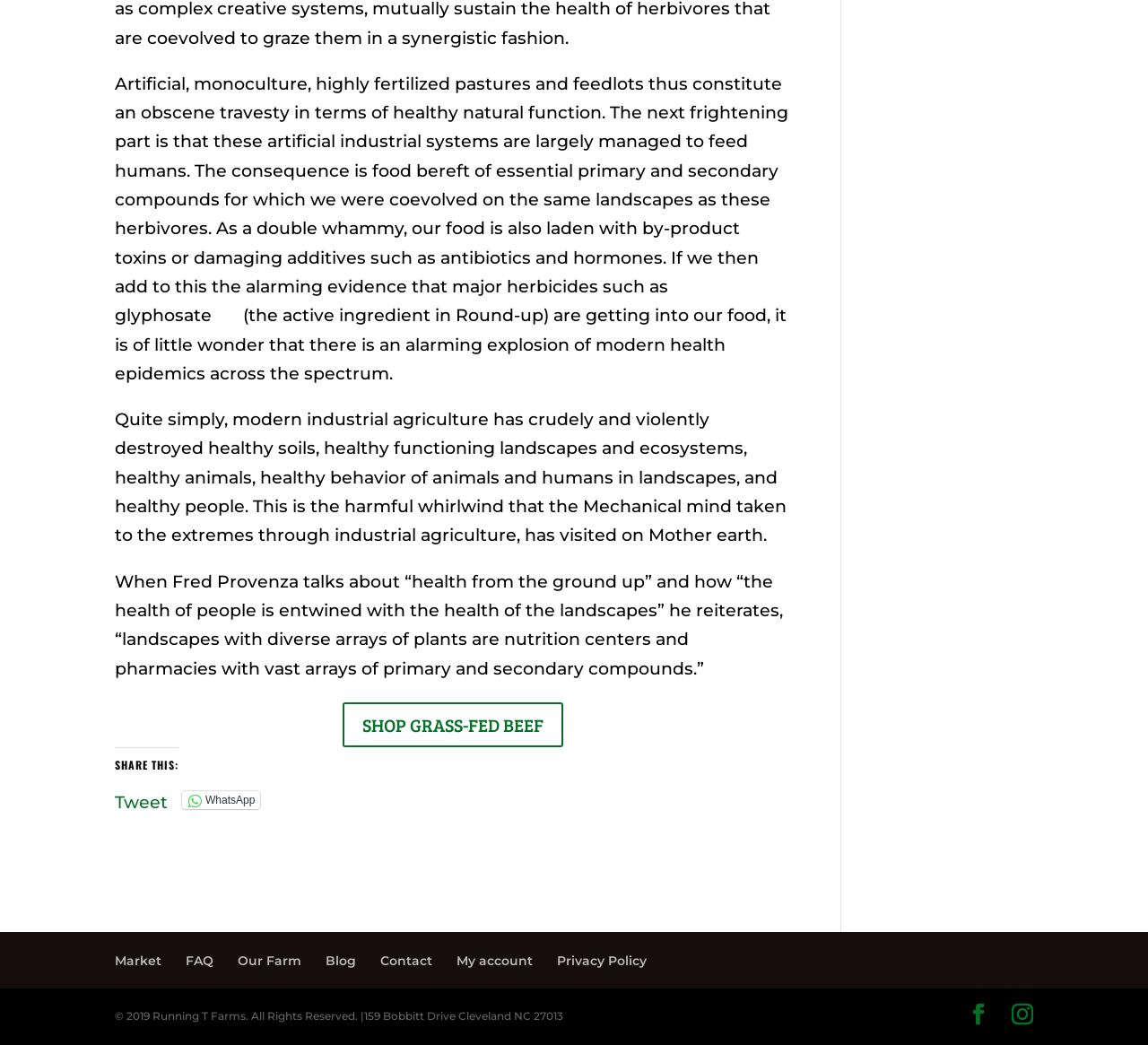Identify the bounding box coordinates of the clickable section necessary to follow the following instruction: "Visit the 'Market' page". The coordinates should be presented as four float numbers from 0 to 1, i.e., [left, top, right, bottom].

[0.1, 0.912, 0.141, 0.927]